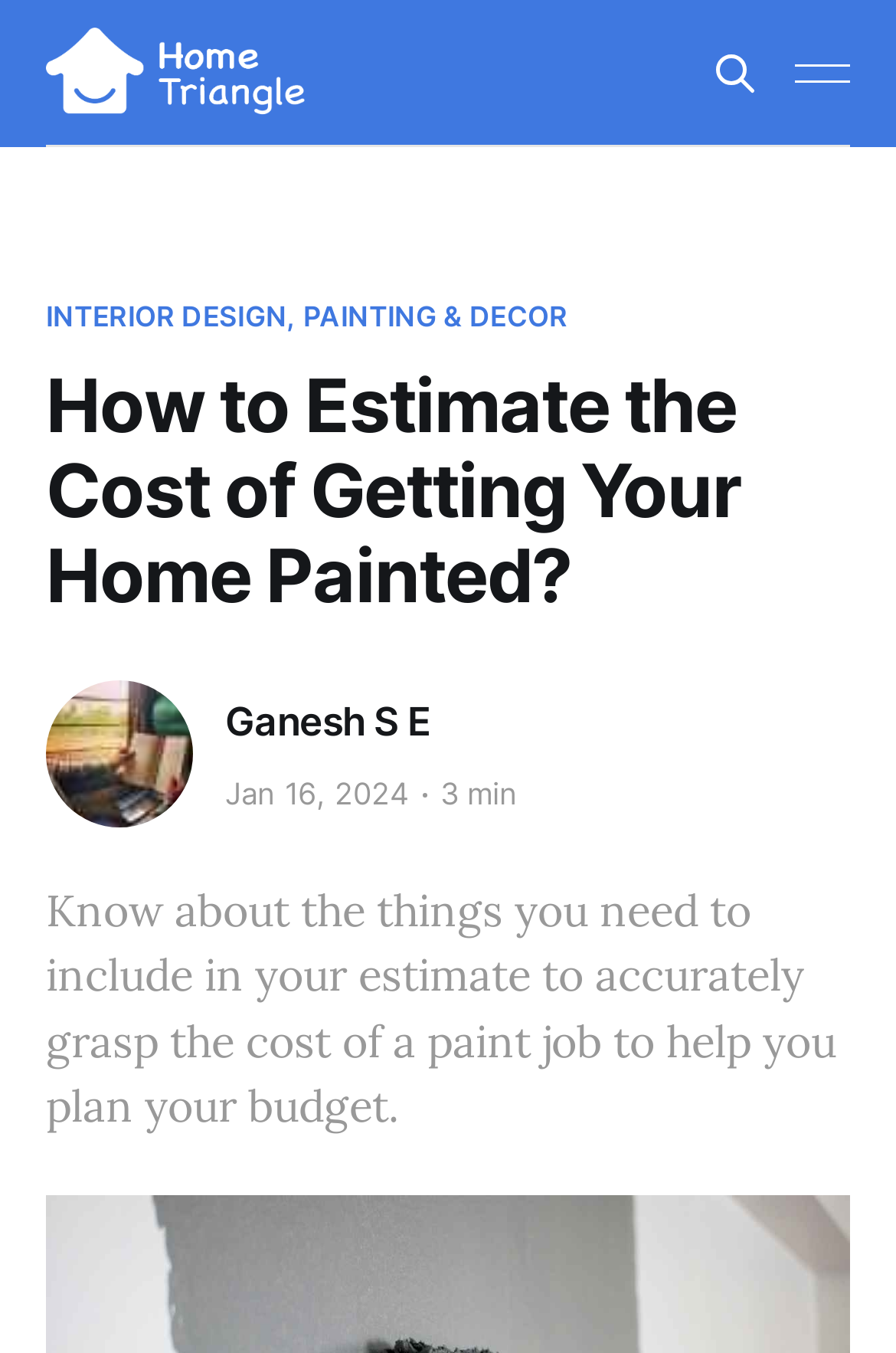Can you determine the main header of this webpage?

How to Estimate the Cost of Getting Your Home Painted?